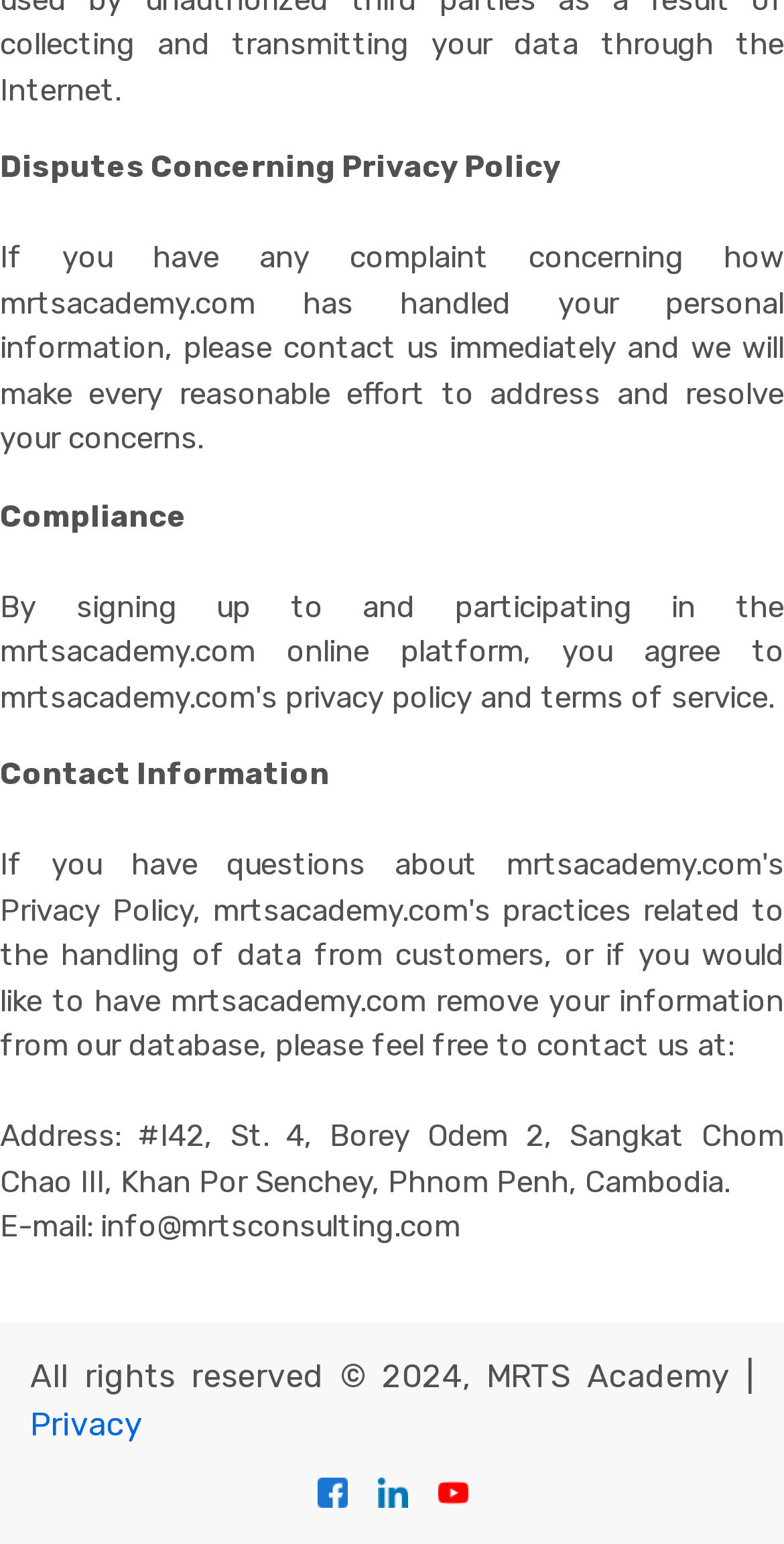What is the purpose of the 'Compliance' section?
Using the image as a reference, answer with just one word or a short phrase.

Addressing concerns